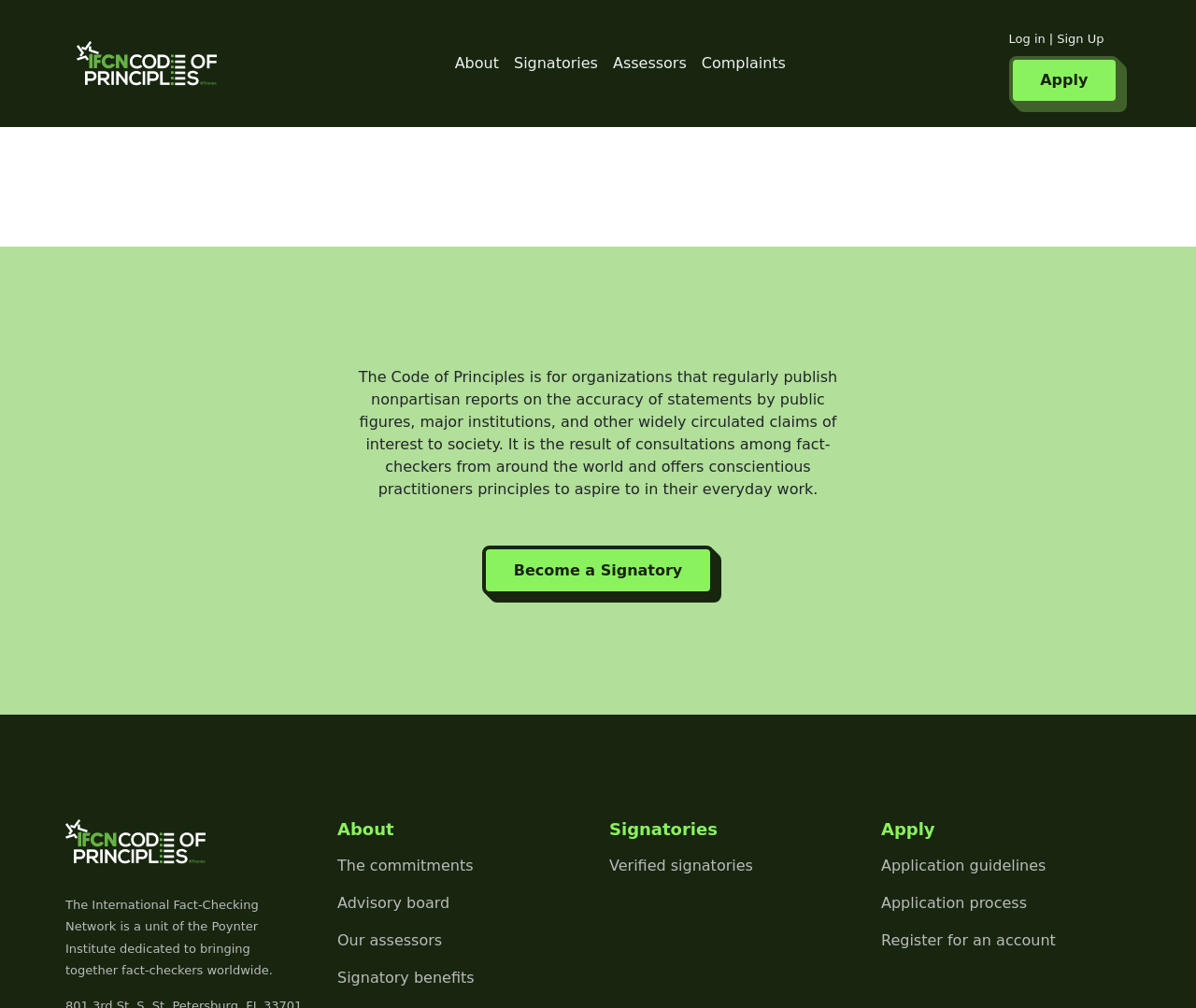What is the name of the institute that the International Fact-Checking Network is a unit of?
Give a single word or phrase as your answer by examining the image.

The Poynter Institute